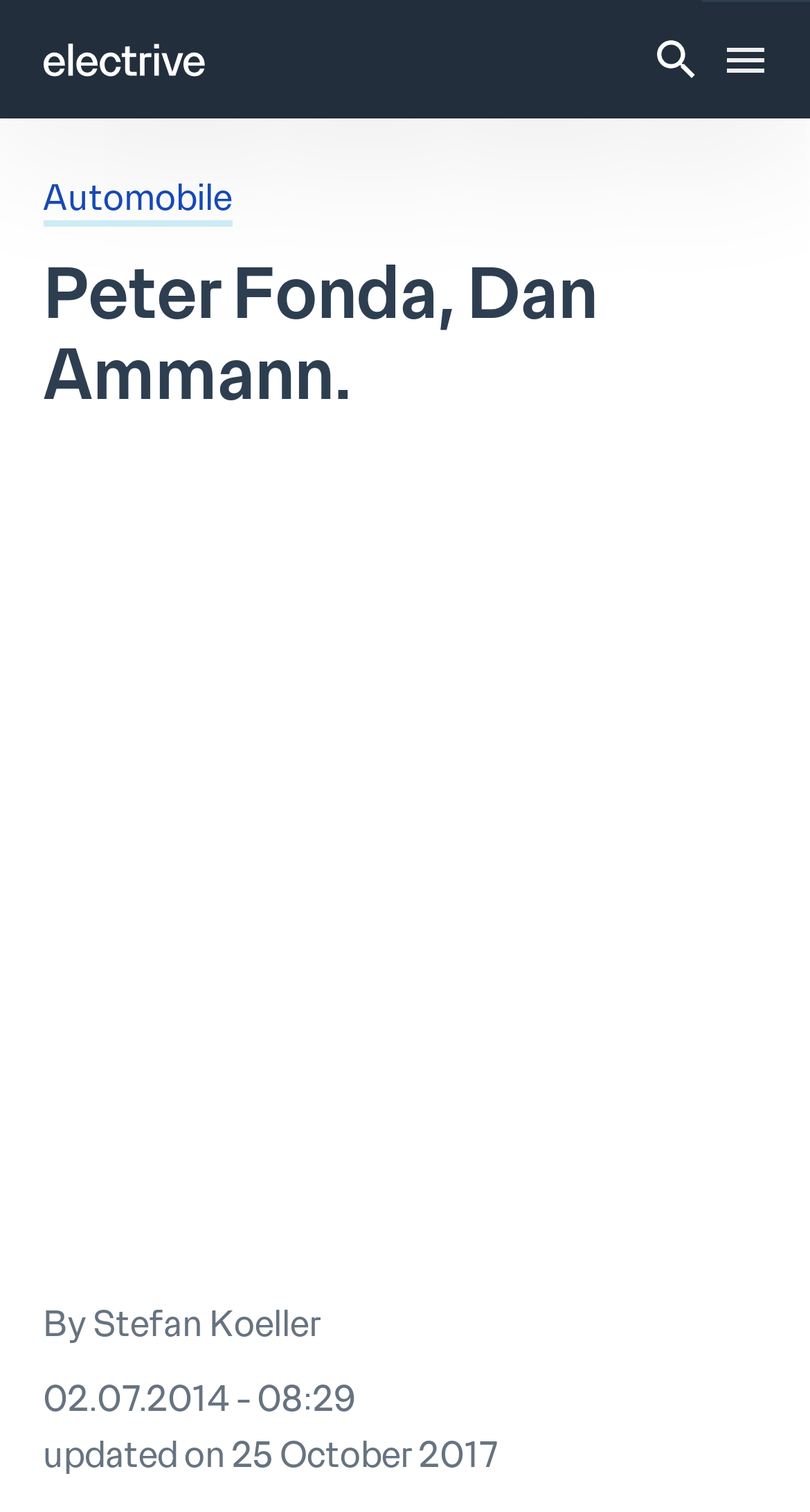Bounding box coordinates must be specified in the format (top-left x, top-left y, bottom-right x, bottom-right y). All values should be floating point numbers between 0 and 1. What are the bounding box coordinates of the UI element described as: Media kit

[0.096, 0.023, 0.332, 0.064]